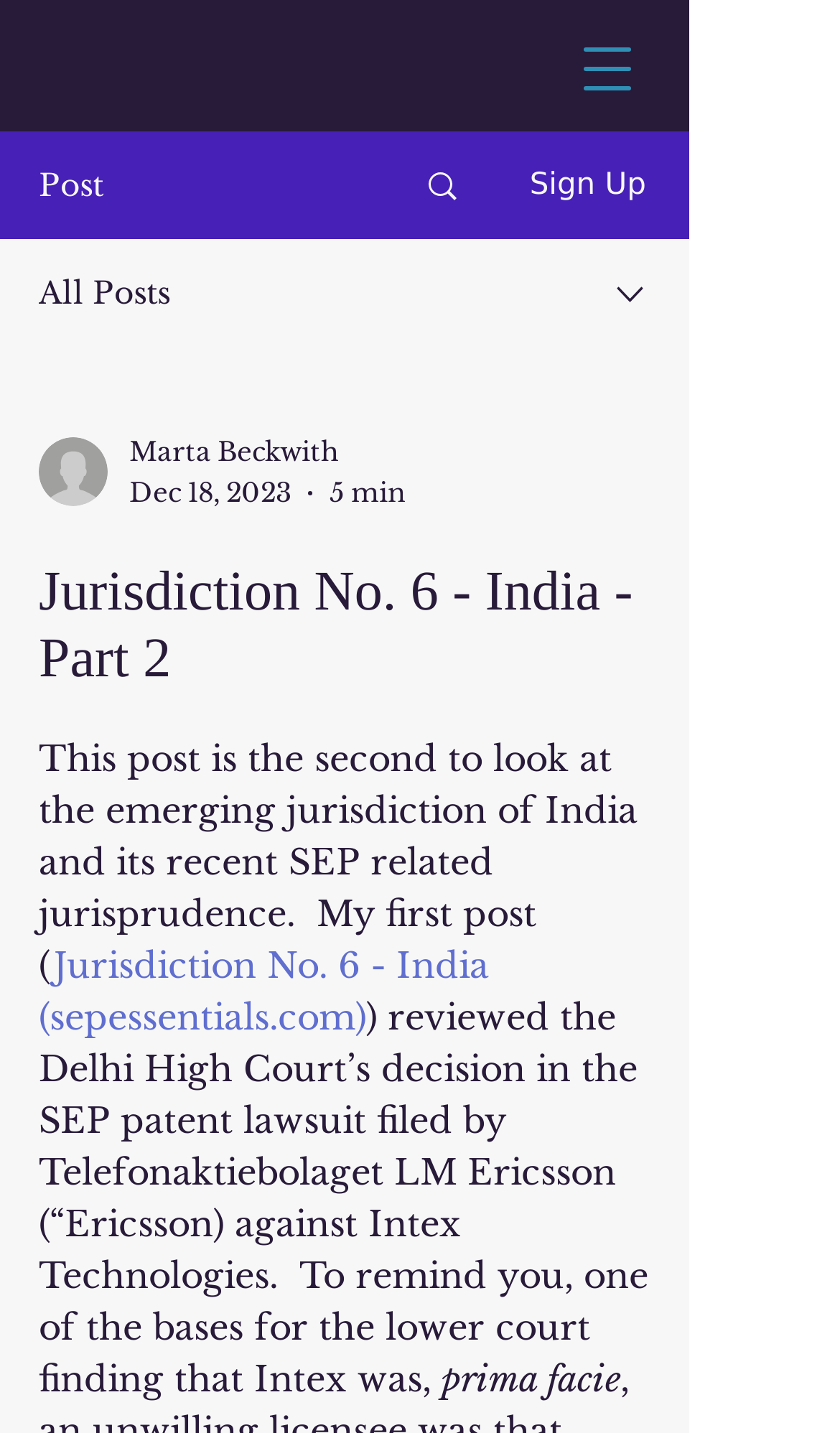Please determine and provide the text content of the webpage's heading.

Jurisdiction No. 6 - India - Part 2